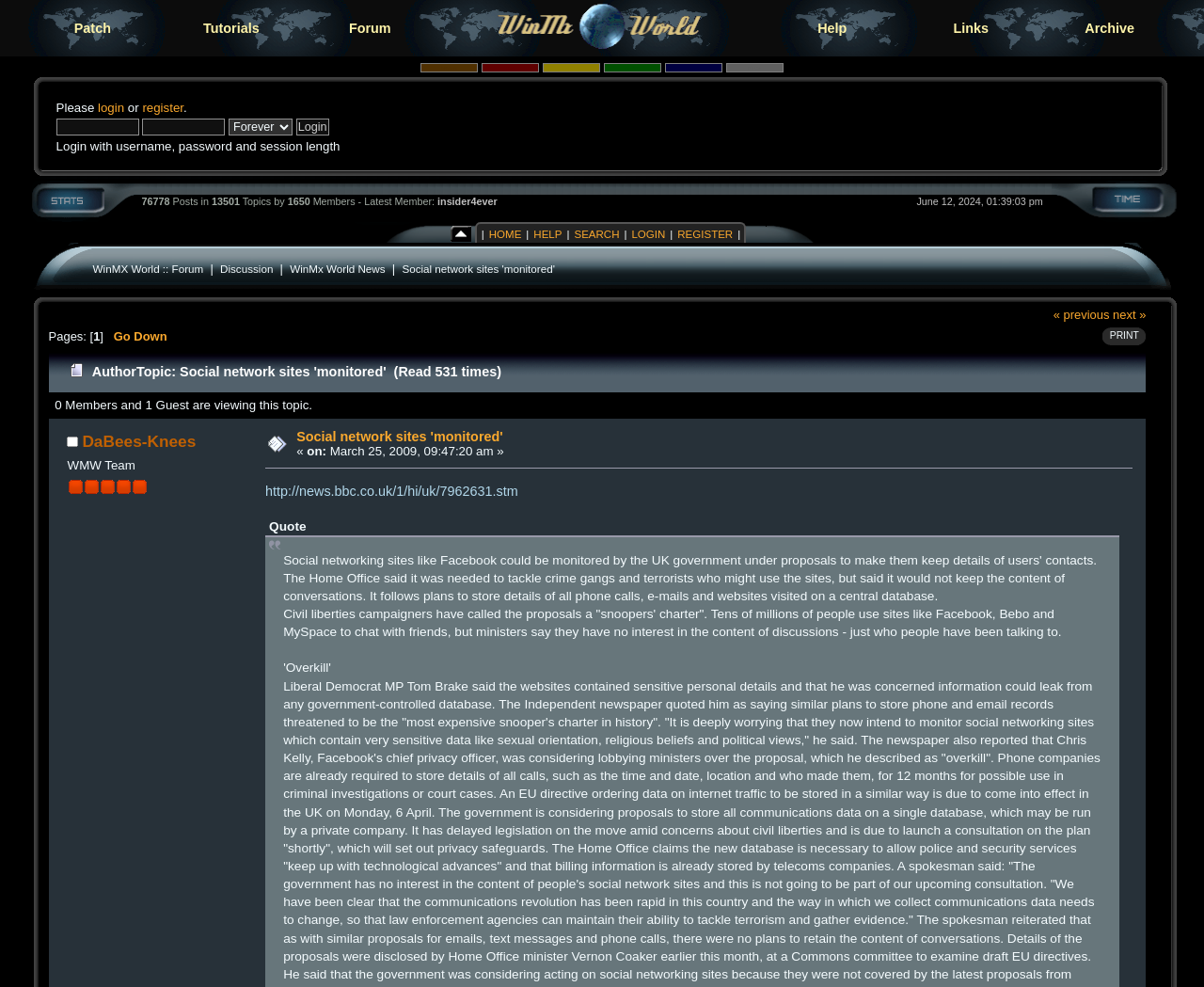Mark the bounding box of the element that matches the following description: "name="options[theme_color]" value="brown"".

[0.349, 0.064, 0.397, 0.073]